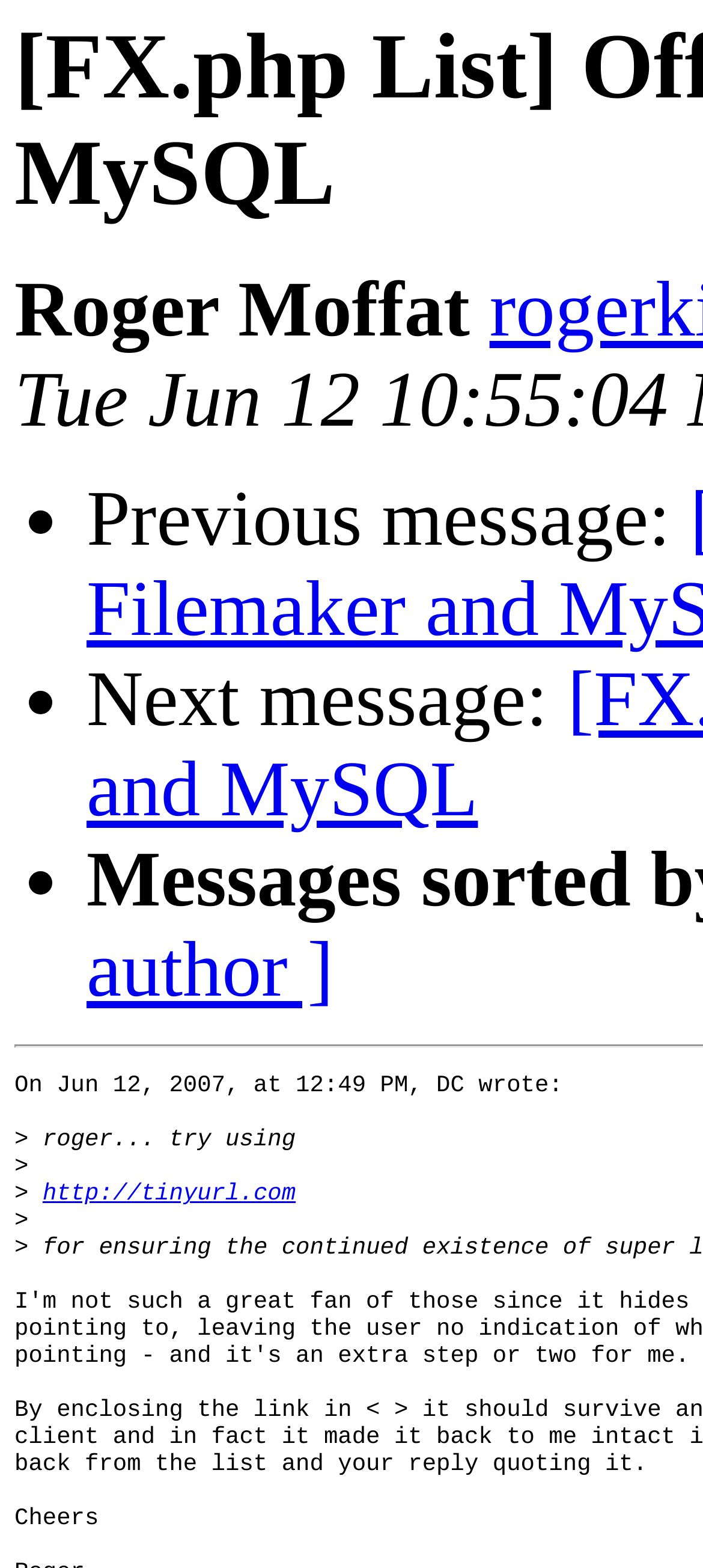What is the URL mentioned in the conversation?
From the screenshot, provide a brief answer in one word or phrase.

http://tinyurl.com